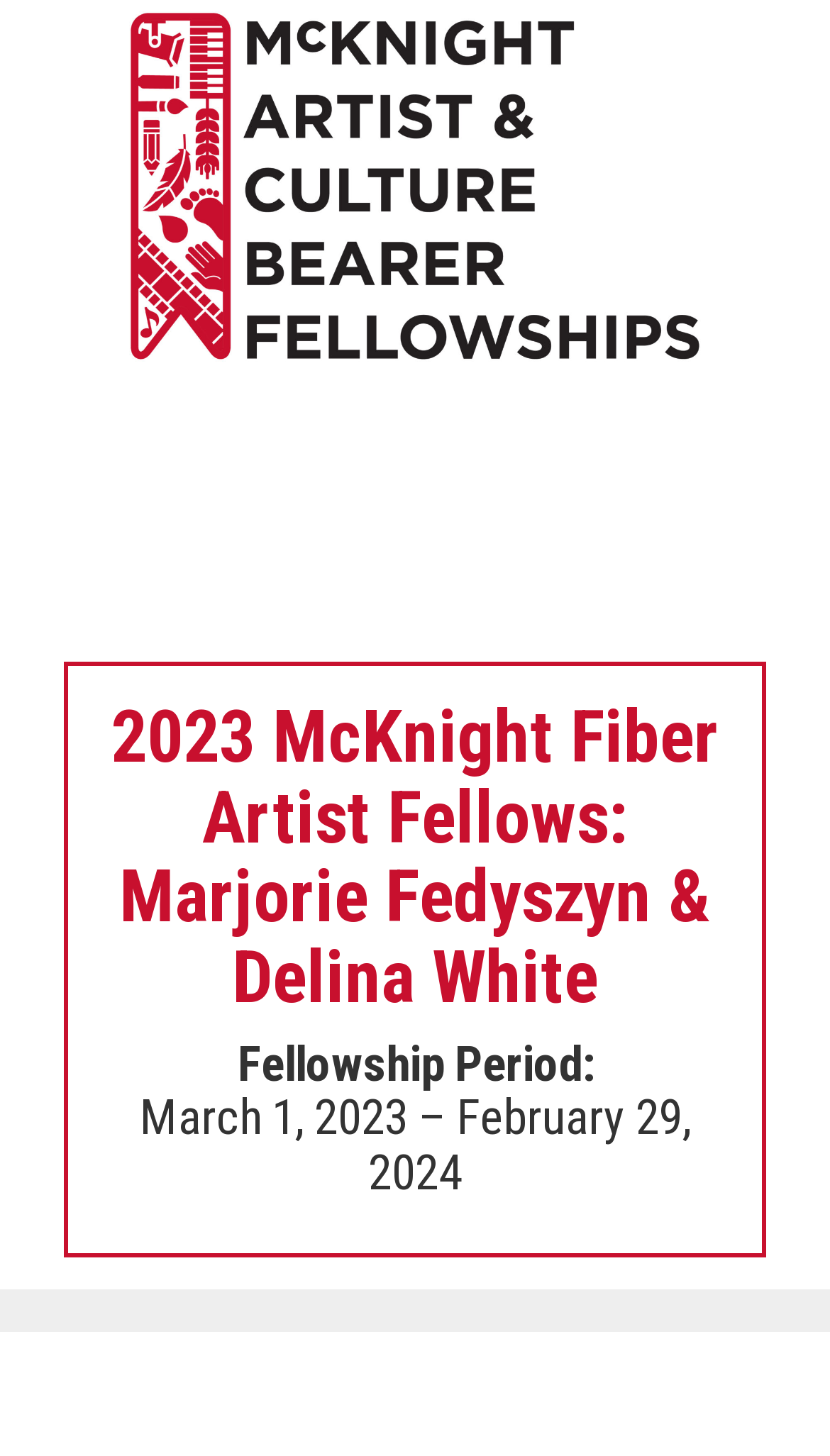Find the bounding box coordinates for the HTML element specified by: "Visit Textile Center".

[0.0, 0.005, 1.0, 0.071]